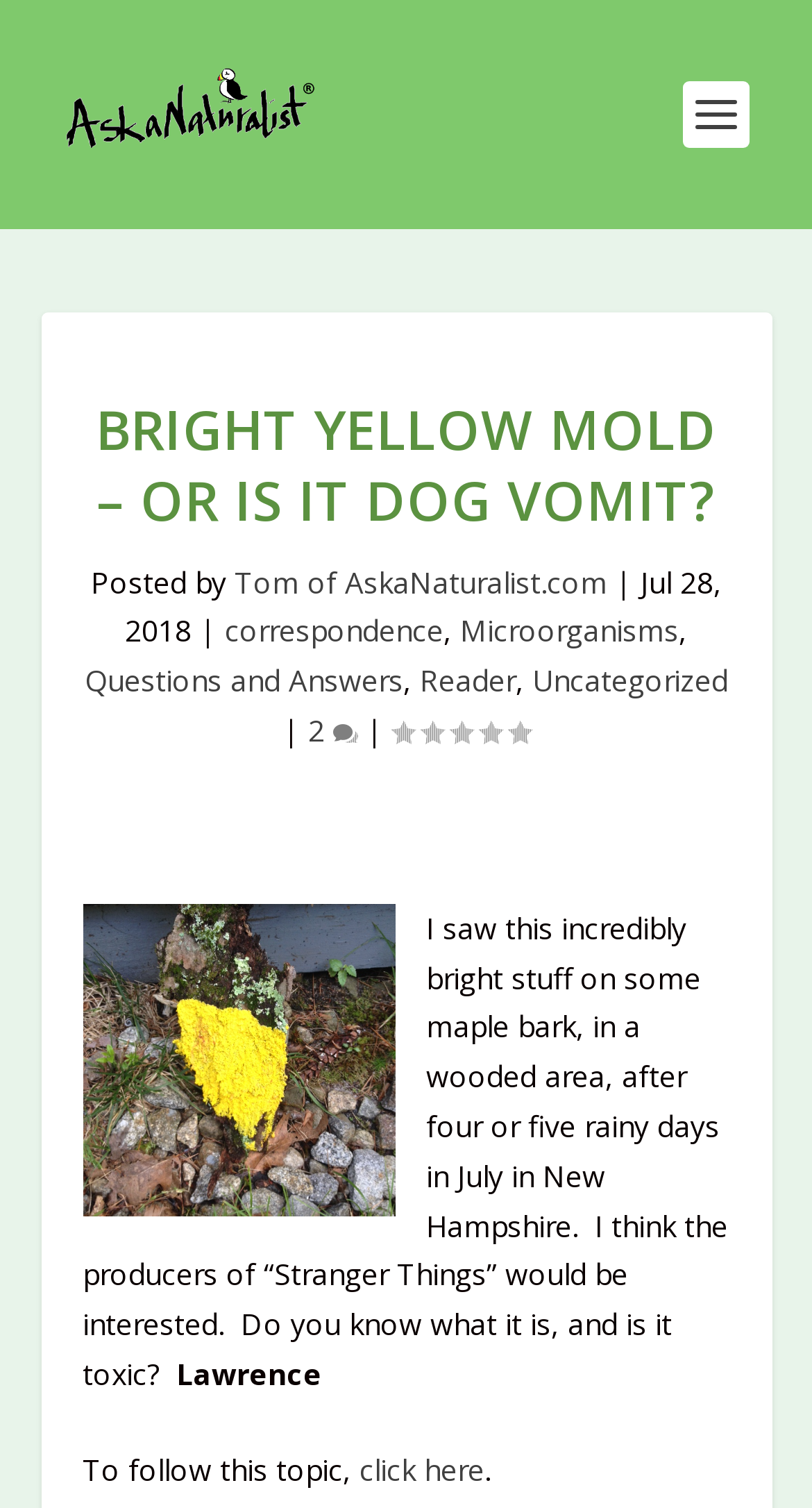What is the name of the person who asked the question?
Give a detailed explanation using the information visible in the image.

The name of the person who asked the question can be found by looking at the text 'Lawrence' which is located at the end of the article content.